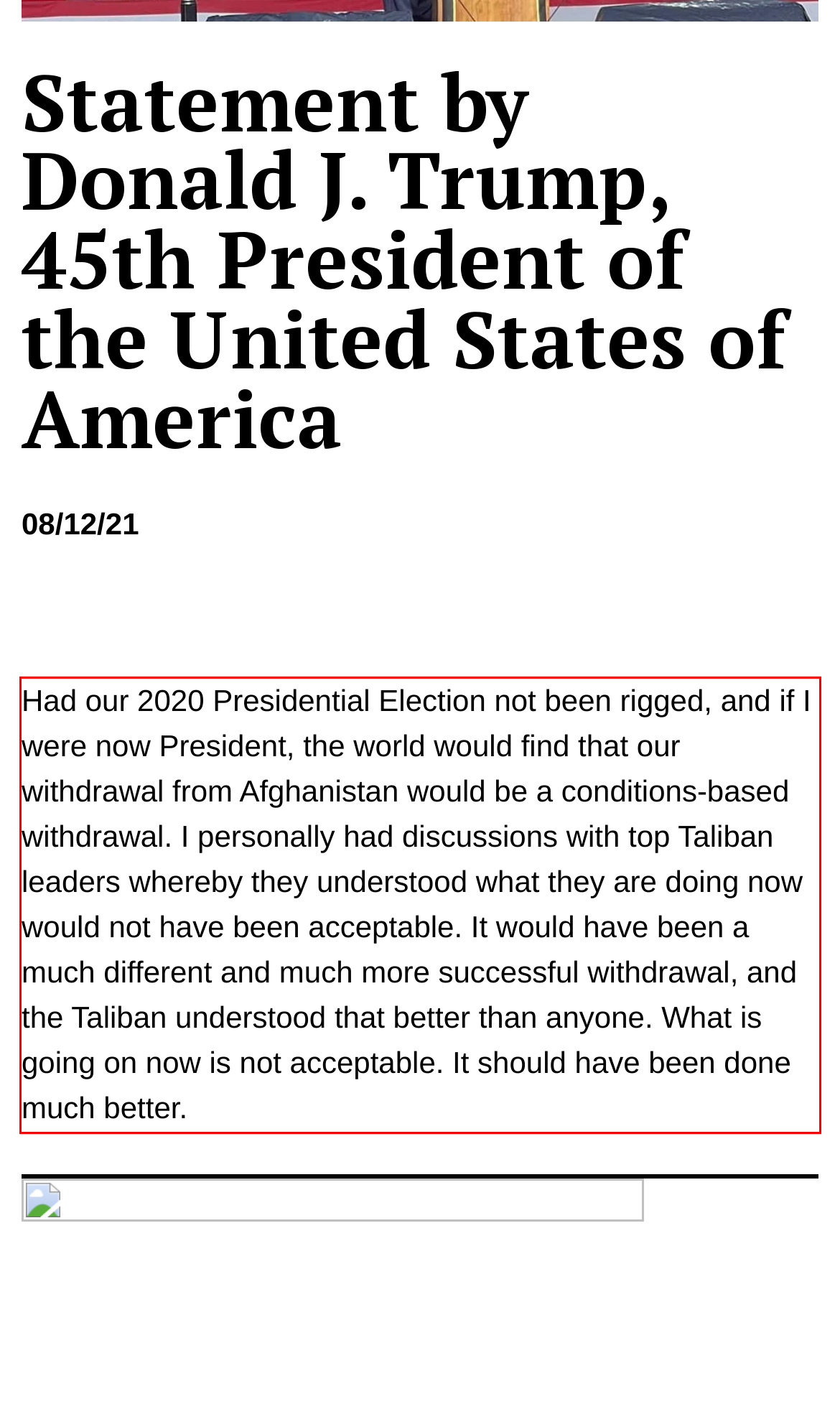Please identify and extract the text from the UI element that is surrounded by a red bounding box in the provided webpage screenshot.

Had our 2020 Presidential Election not been rigged, and if I were now President, the world would find that our withdrawal from Afghanistan would be a conditions-based withdrawal. I personally had discussions with top Taliban leaders whereby they understood what they are doing now would not have been acceptable. It would have been a much different and much more successful withdrawal, and the Taliban understood that better than anyone. What is going on now is not acceptable. It should have been done much better.